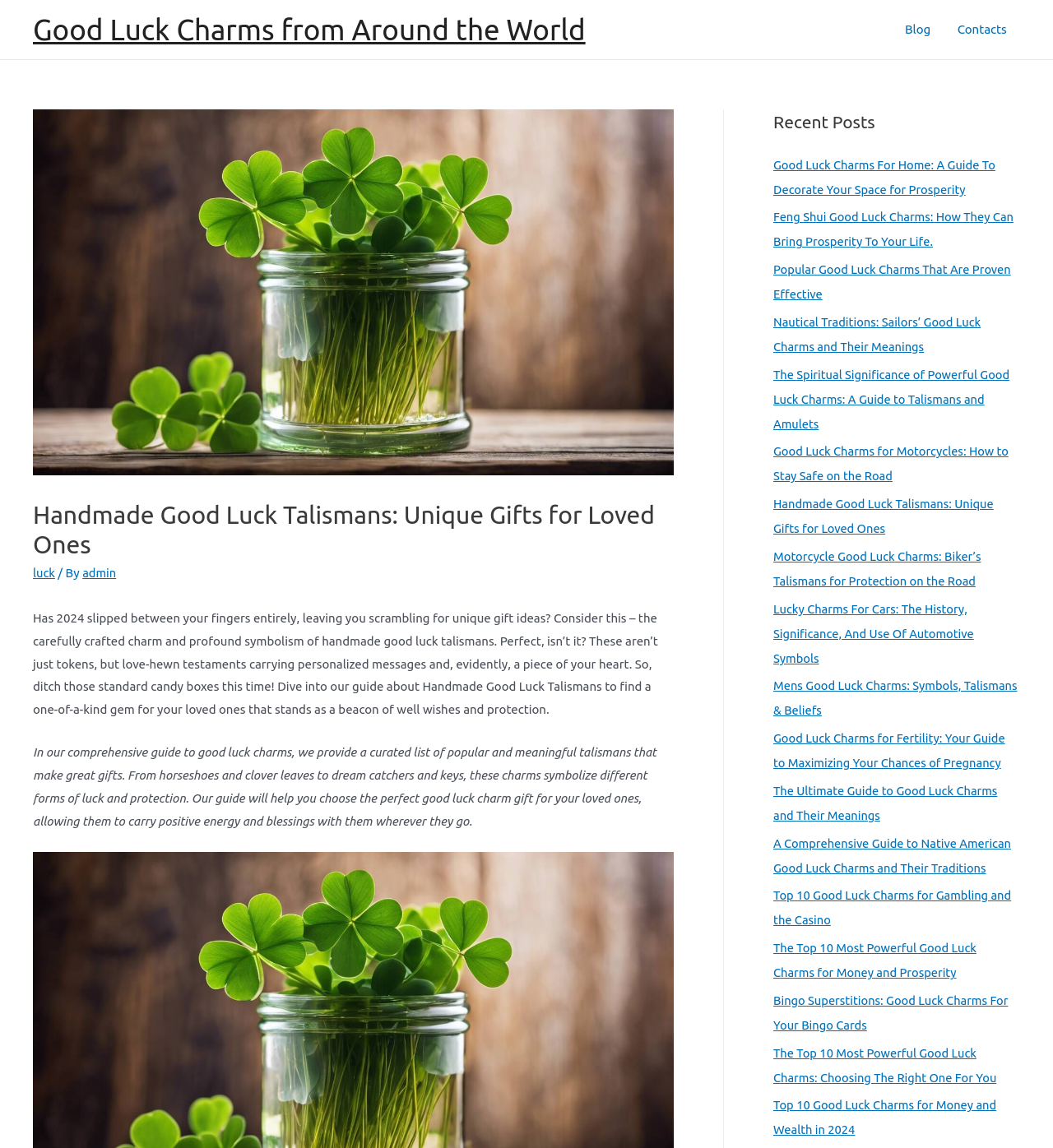Highlight the bounding box coordinates of the element you need to click to perform the following instruction: "Click on the 'Blog' link."

[0.851, 0.001, 0.898, 0.051]